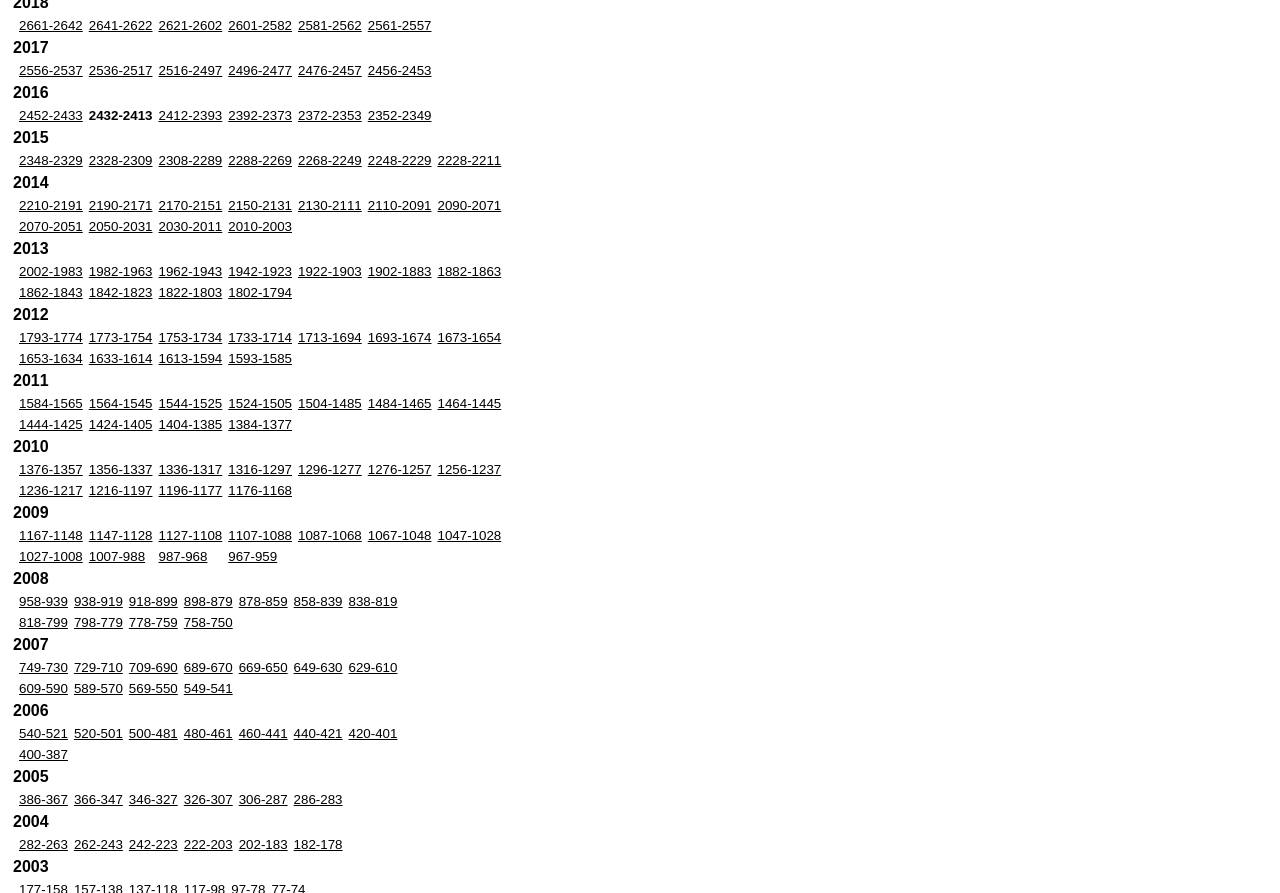Identify the bounding box of the HTML element described as: "2581-2562".

[0.233, 0.02, 0.283, 0.037]